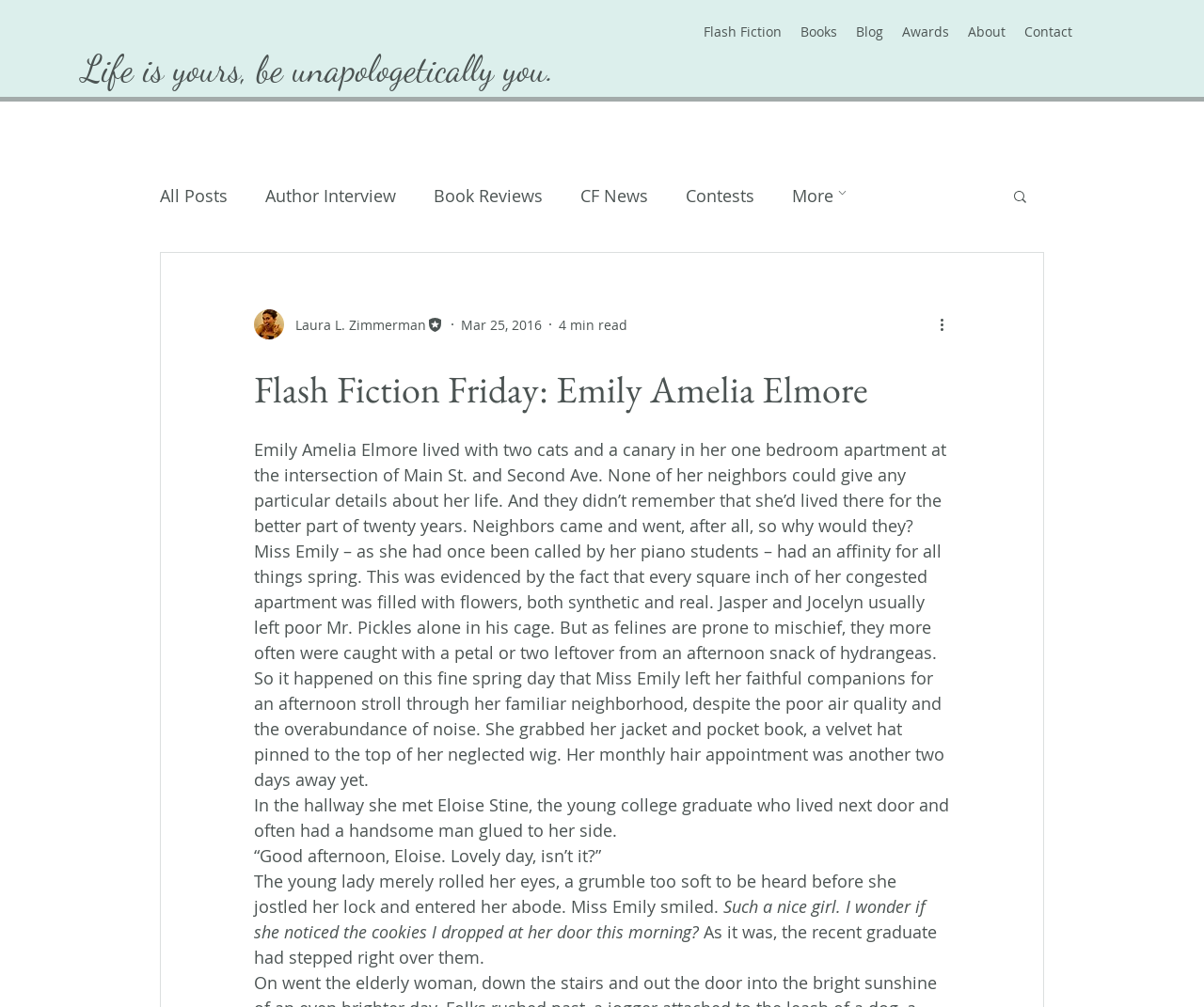Does Emily have a job?
Provide a comprehensive and detailed answer to the question.

According to the text, Emily had once been called by her piano students, implying that she was a piano teacher, which is a job.